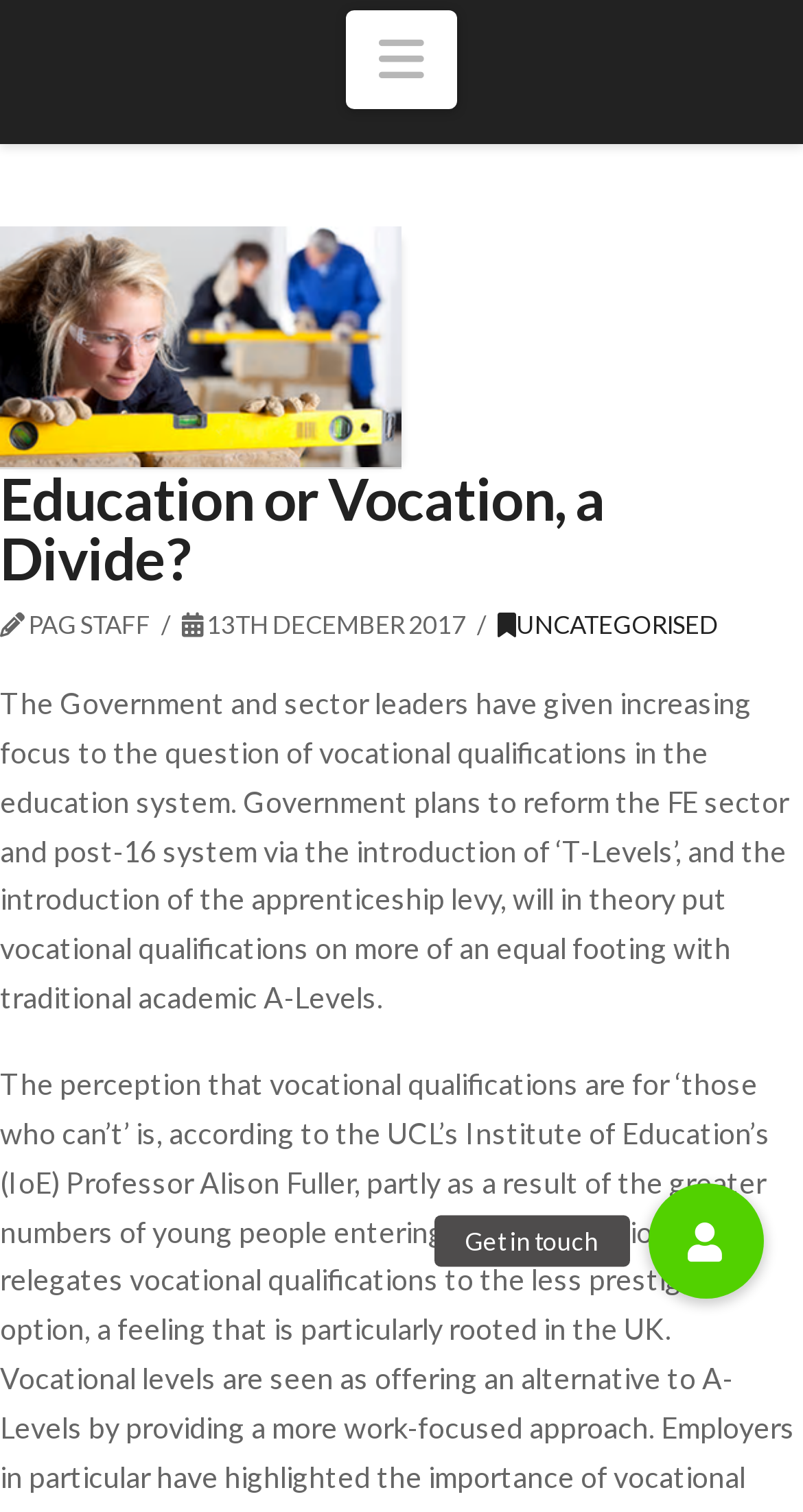From the details in the image, provide a thorough response to the question: What is the date of the article?

I found the date of the article by looking at the time element in the header section, which contains the static text '13TH DECEMBER 2017'.